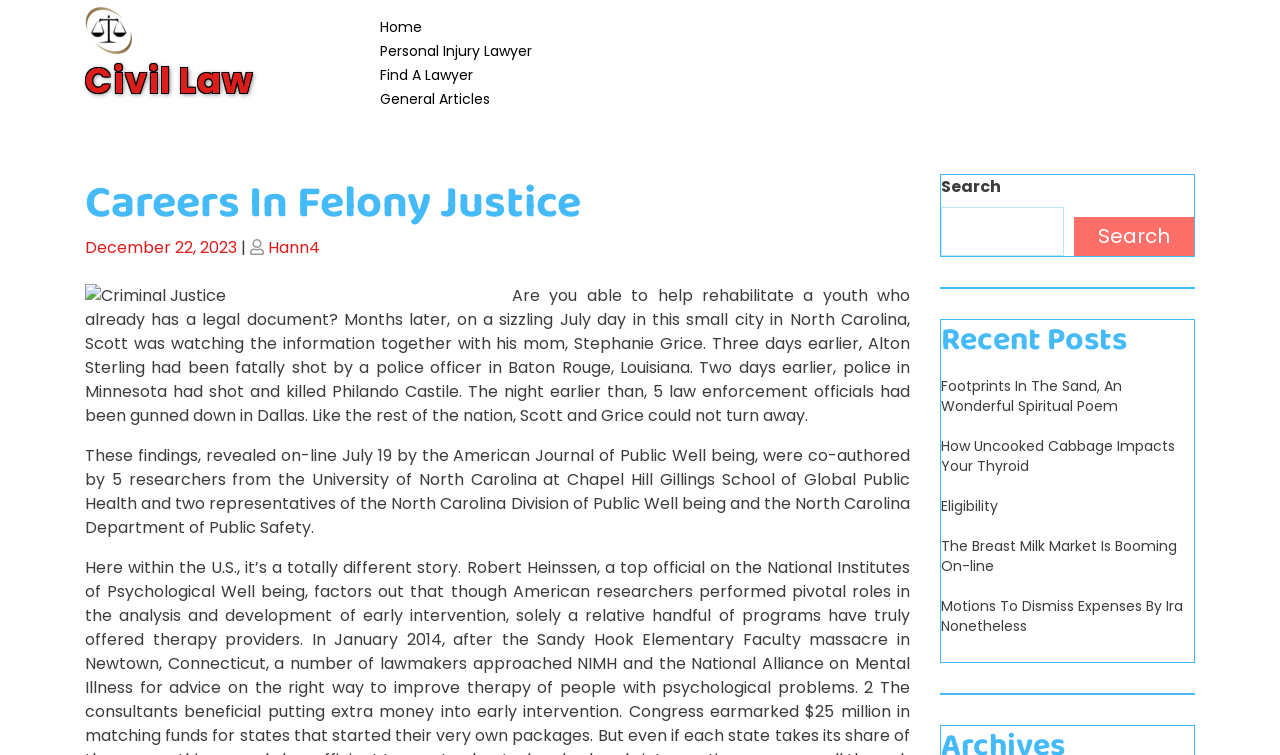Find the bounding box coordinates for the HTML element described as: "alt="Civil Law"". The coordinates should consist of four float values between 0 and 1, i.e., [left, top, right, bottom].

[0.066, 0.019, 0.104, 0.056]